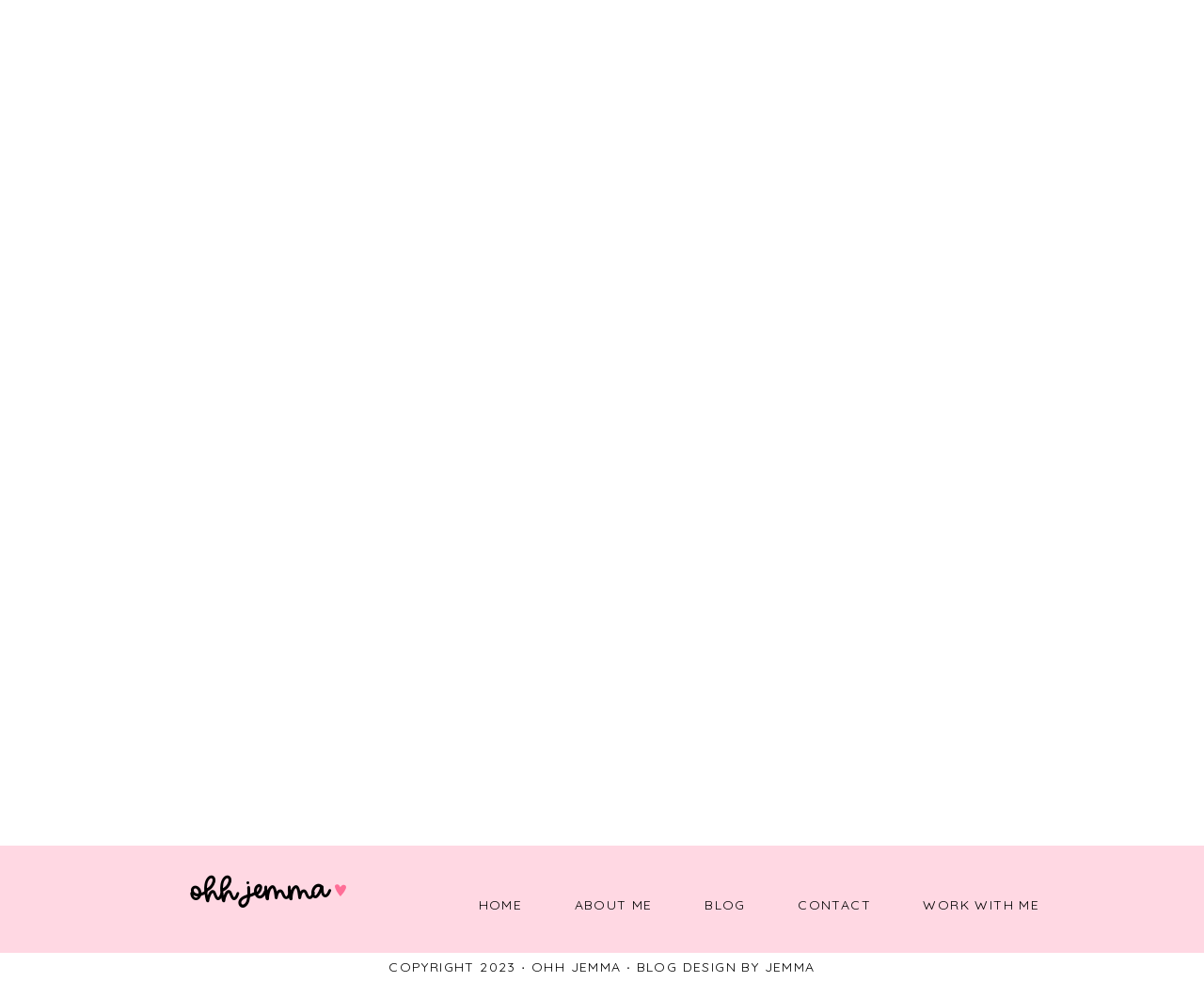Determine the bounding box coordinates of the clickable region to execute the instruction: "check blog". The coordinates should be four float numbers between 0 and 1, denoted as [left, top, right, bottom].

[0.567, 0.901, 0.638, 0.944]